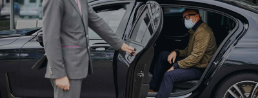Where is Got Luxury Ride's service primarily located?
Provide a detailed and extensive answer to the question.

The caption states that Got Luxury Ride's service emphasizes a commitment to quality and class in the San Francisco area, implying that the service is primarily based or operates in this region.